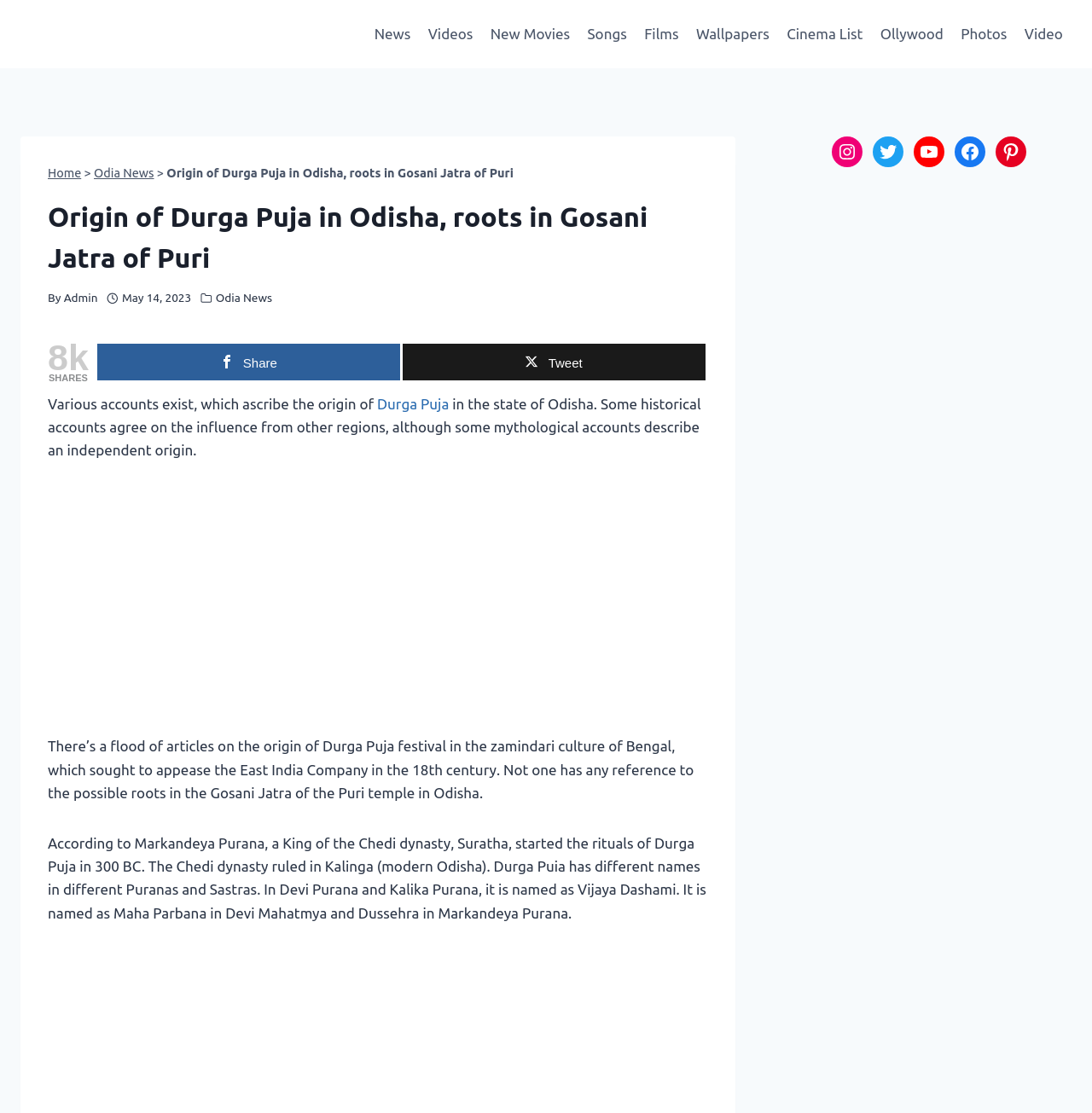Explain the webpage in detail, including its primary components.

This webpage is about the origin of Durga Puja in Odisha, with possible roots in the Gosani Jatra of the Puri temple. At the top left, there is a logo of "Incredible Orissa" with a link to the website. Next to it, there is a primary navigation menu with 11 links, including "News", "Videos", "New Movies", and others.

Below the navigation menu, there is a header section with a title "Origin of Durga Puja in Odisha, roots in Gosani Jatra of Puri" and a link to "Home" on the left. On the right side of the header, there are links to "Odia News" and the author's name "Admin". There is also an image of a clock and a time stamp "May 14, 2023".

The main content of the webpage is divided into several paragraphs. The first paragraph discusses the various accounts of the origin of Durga Puja in Odisha. The second paragraph mentions the influence of other regions on the festival. The third paragraph describes the mythological accounts of the origin of Durga Puja.

Below the main content, there are social media links to Instagram, Twitter, YouTube, Facebook, and Pinterest. There is also an advertisement iframe at the bottom of the page.

Throughout the webpage, there are several images, including the logo of "Incredible Orissa", an image of a clock, and an image of categories. There are also several links to other articles and websites, including "Durga Puja" and "Odia News".